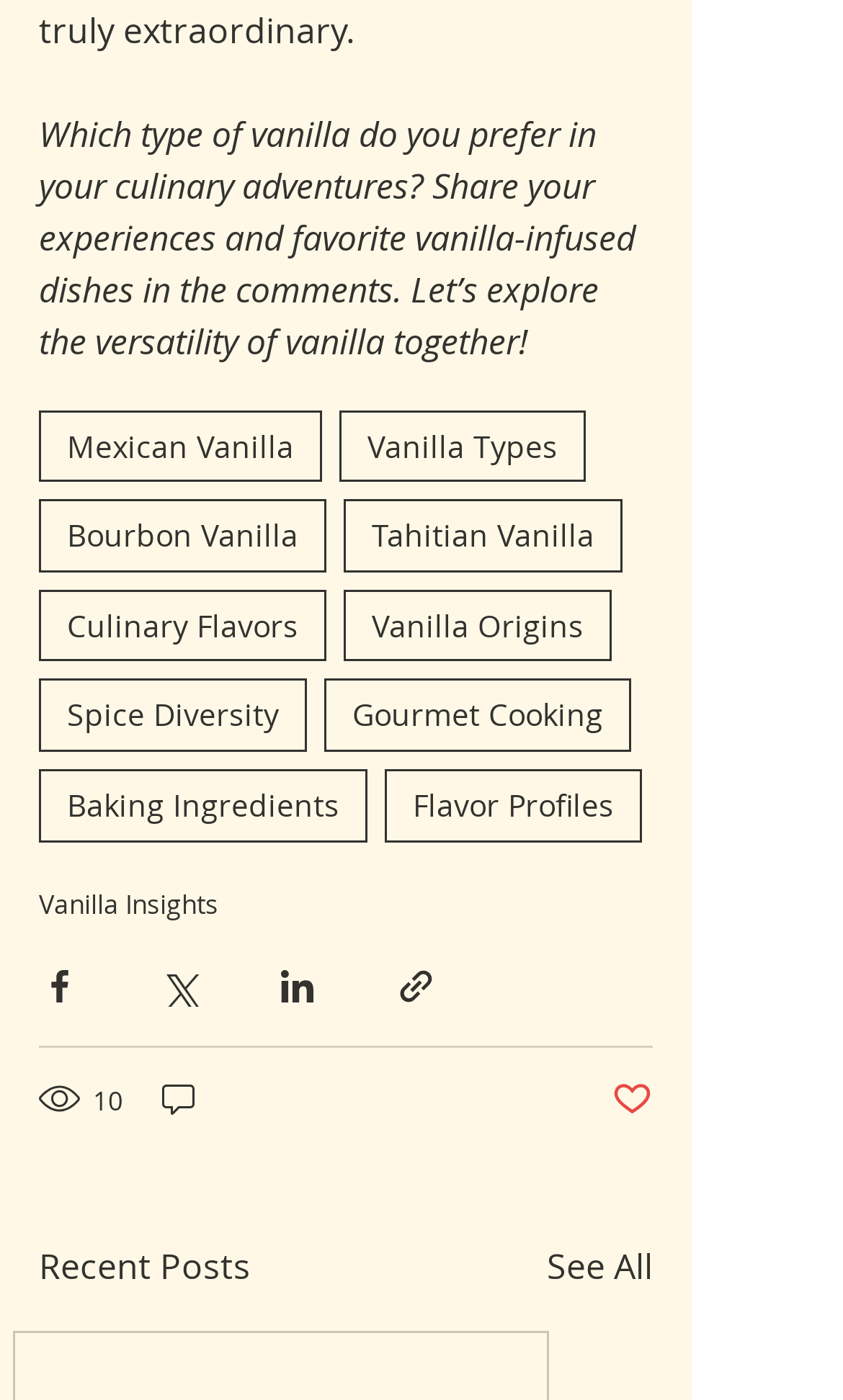Bounding box coordinates are to be given in the format (top-left x, top-left y, bottom-right x, bottom-right y). All values must be floating point numbers between 0 and 1. Provide the bounding box coordinate for the UI element described as: aria-label="Share via Facebook"

[0.046, 0.689, 0.095, 0.718]